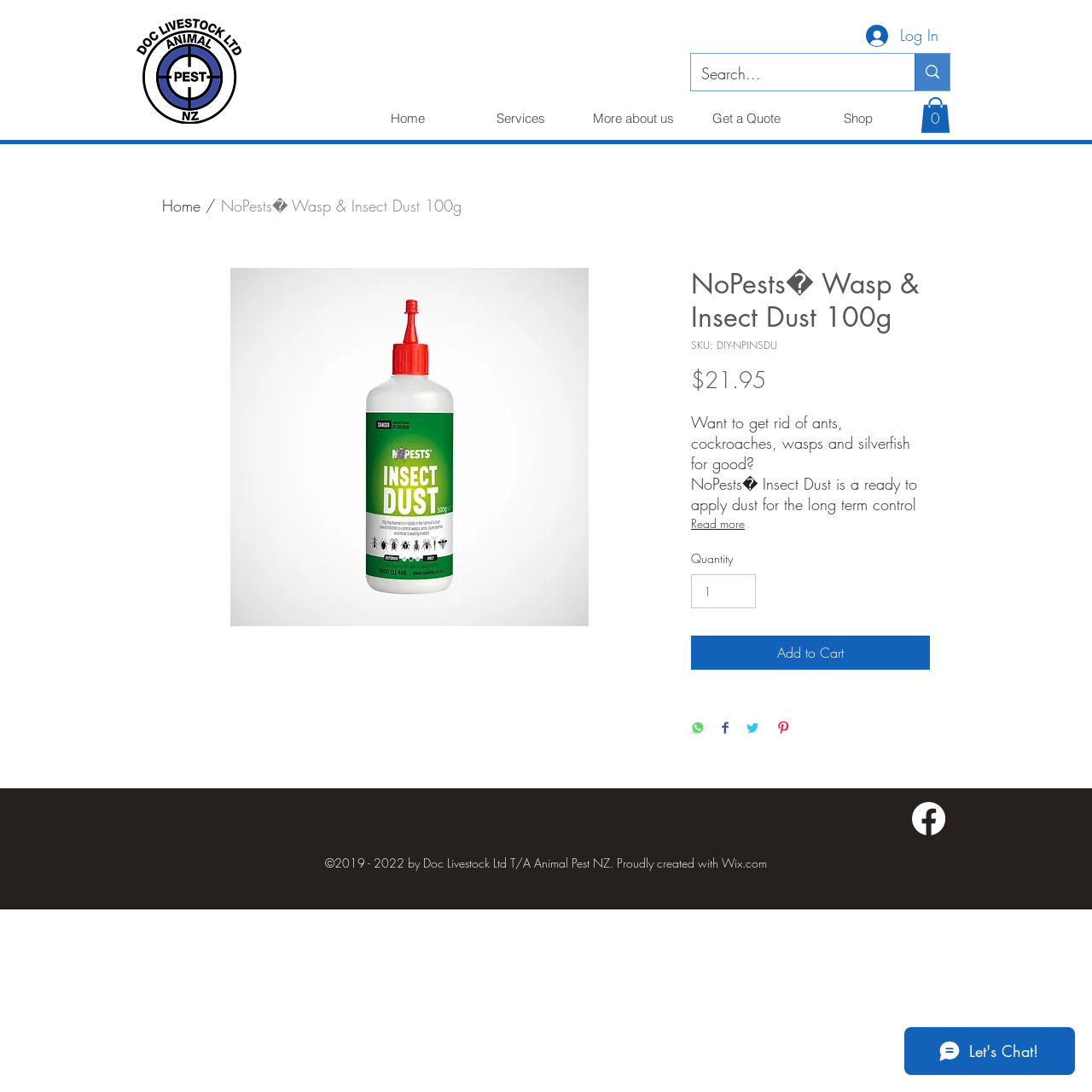Locate the bounding box coordinates of the area to click to fulfill this instruction: "Add NoPests Wasp & Insect Dust to cart". The bounding box should be presented as four float numbers between 0 and 1, in the order [left, top, right, bottom].

[0.633, 0.582, 0.852, 0.614]